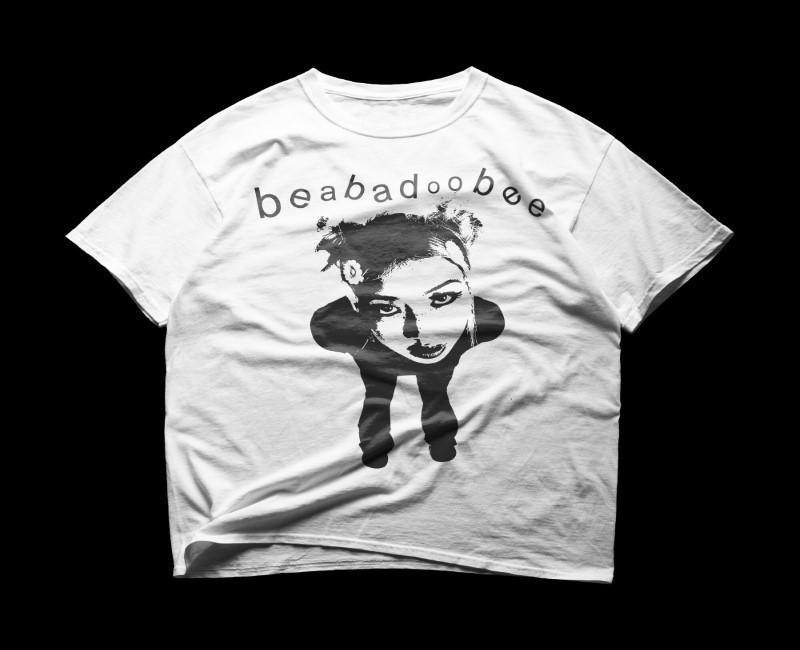Is the name 'beabadoobee' integrated into the design?
Please look at the screenshot and answer using one word or phrase.

Yes